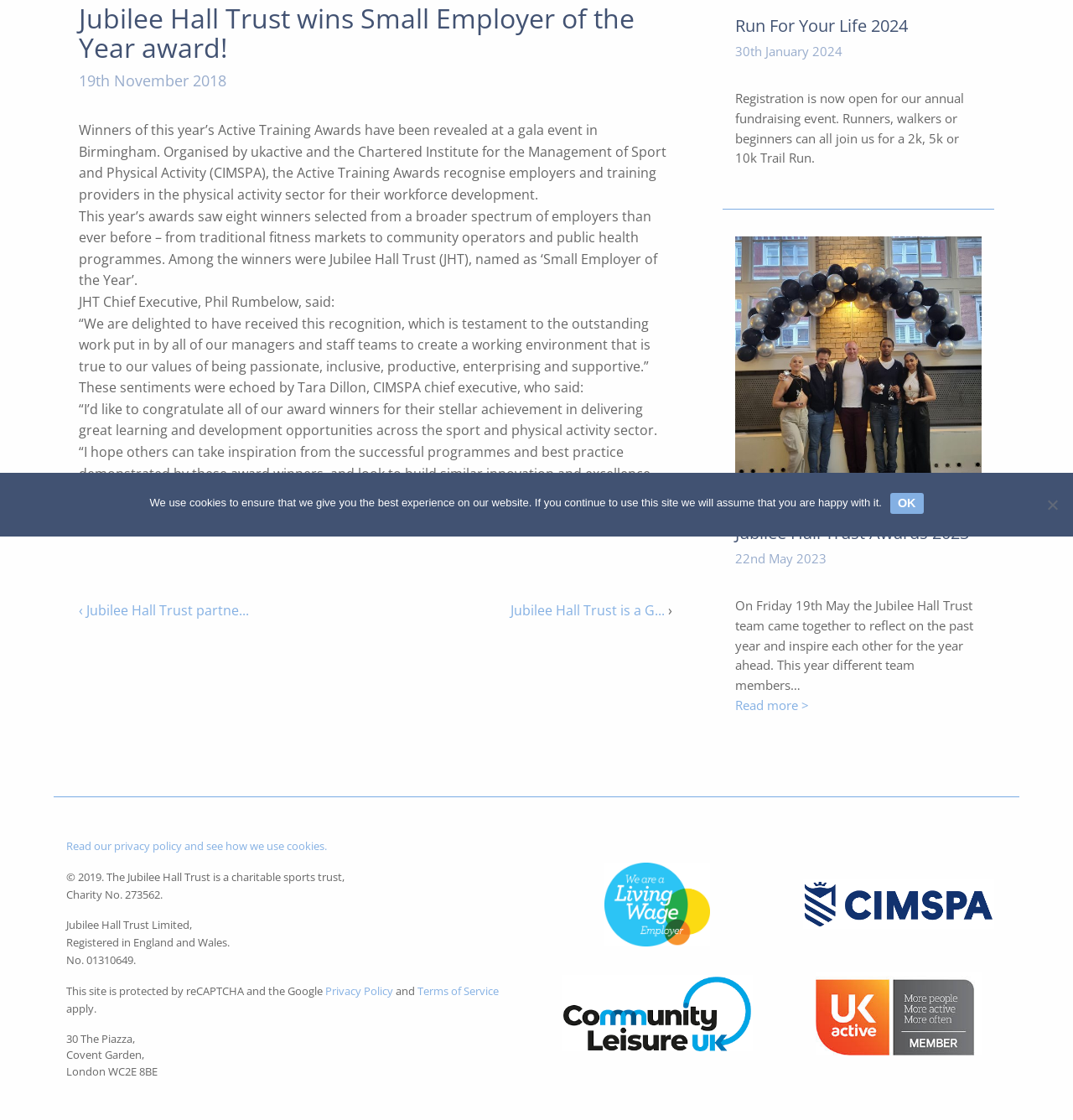Using the description: "Jubilee Hall Trust Awards 2023", determine the UI element's bounding box coordinates. Ensure the coordinates are in the format of four float numbers between 0 and 1, i.e., [left, top, right, bottom].

[0.685, 0.465, 0.903, 0.486]